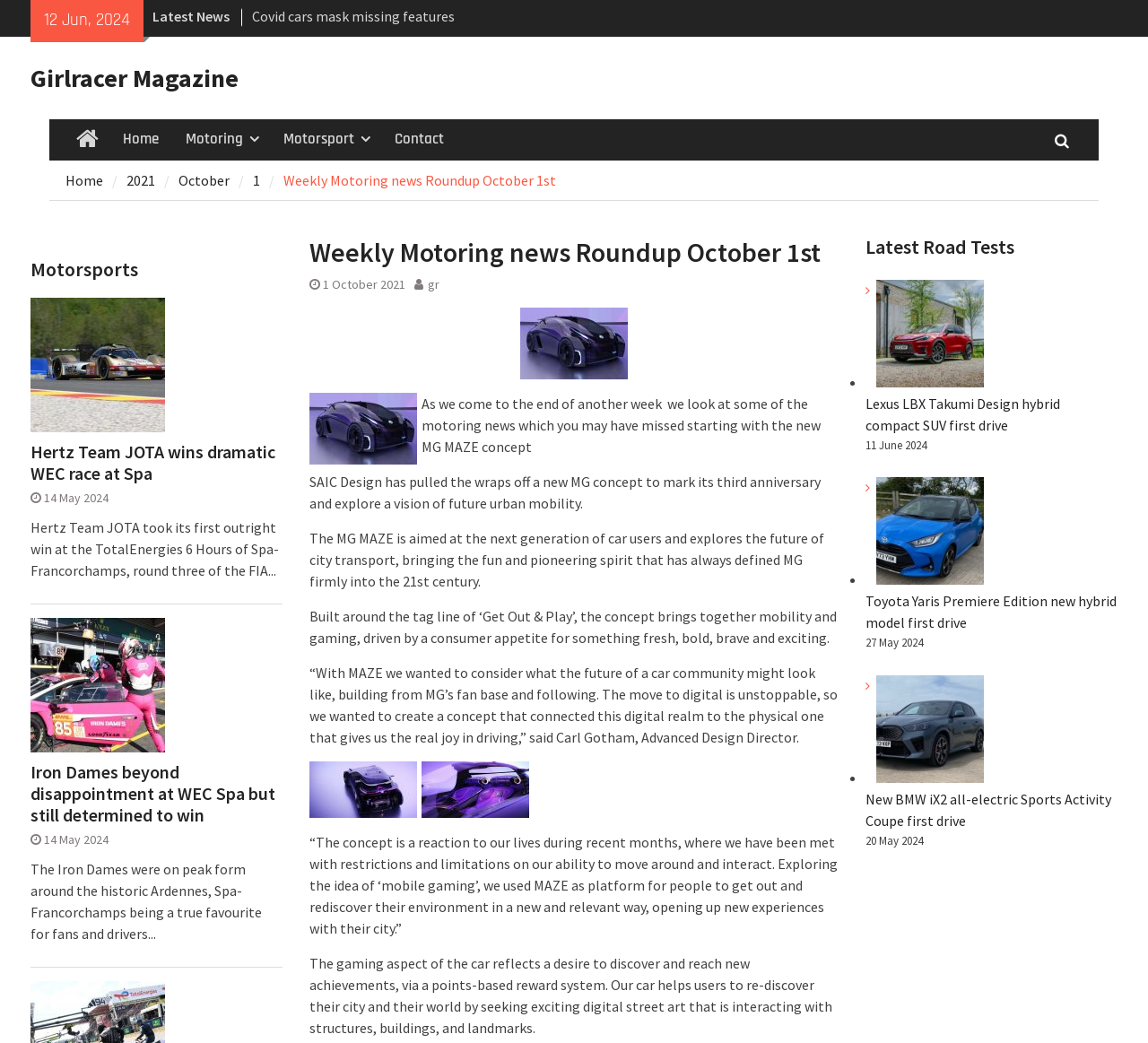Can you identify and provide the main heading of the webpage?

Weekly Motoring news Roundup October 1st